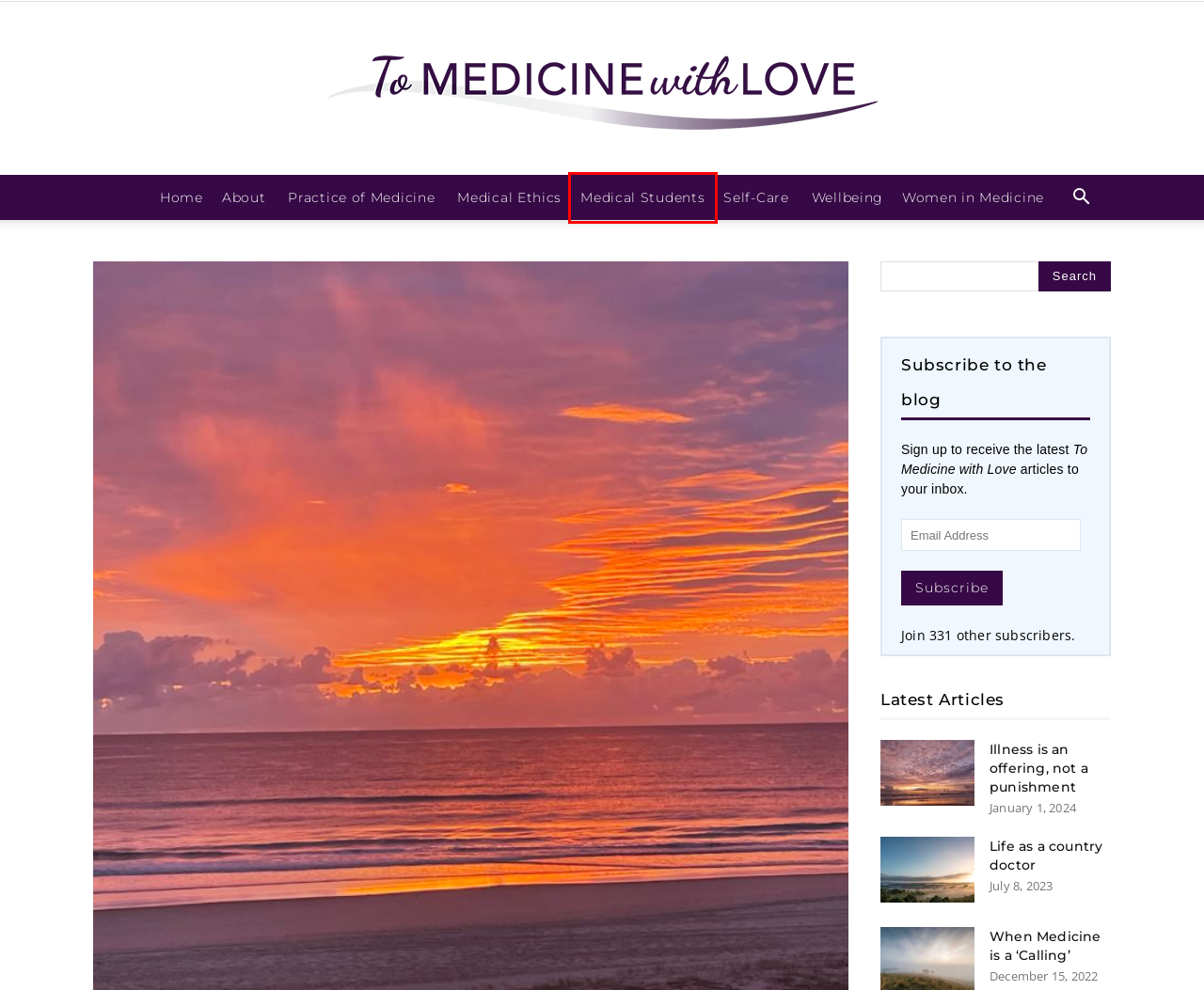With the provided screenshot showing a webpage and a red bounding box, determine which webpage description best fits the new page that appears after clicking the element inside the red box. Here are the options:
A. Life as a country doctor - To Medicine with Love
B. Self-Care - To Medicine with Love
C. Wellbeing - To Medicine with Love
D. Medical Students - To Medicine with Love
E. When Medicine is a ‘Calling’ - To Medicine with Love
F. Medical Ethics - To Medicine with Love
G. To Medicine with Love
H. Illness is an offering, not a punishment - To Medicine with Love

D